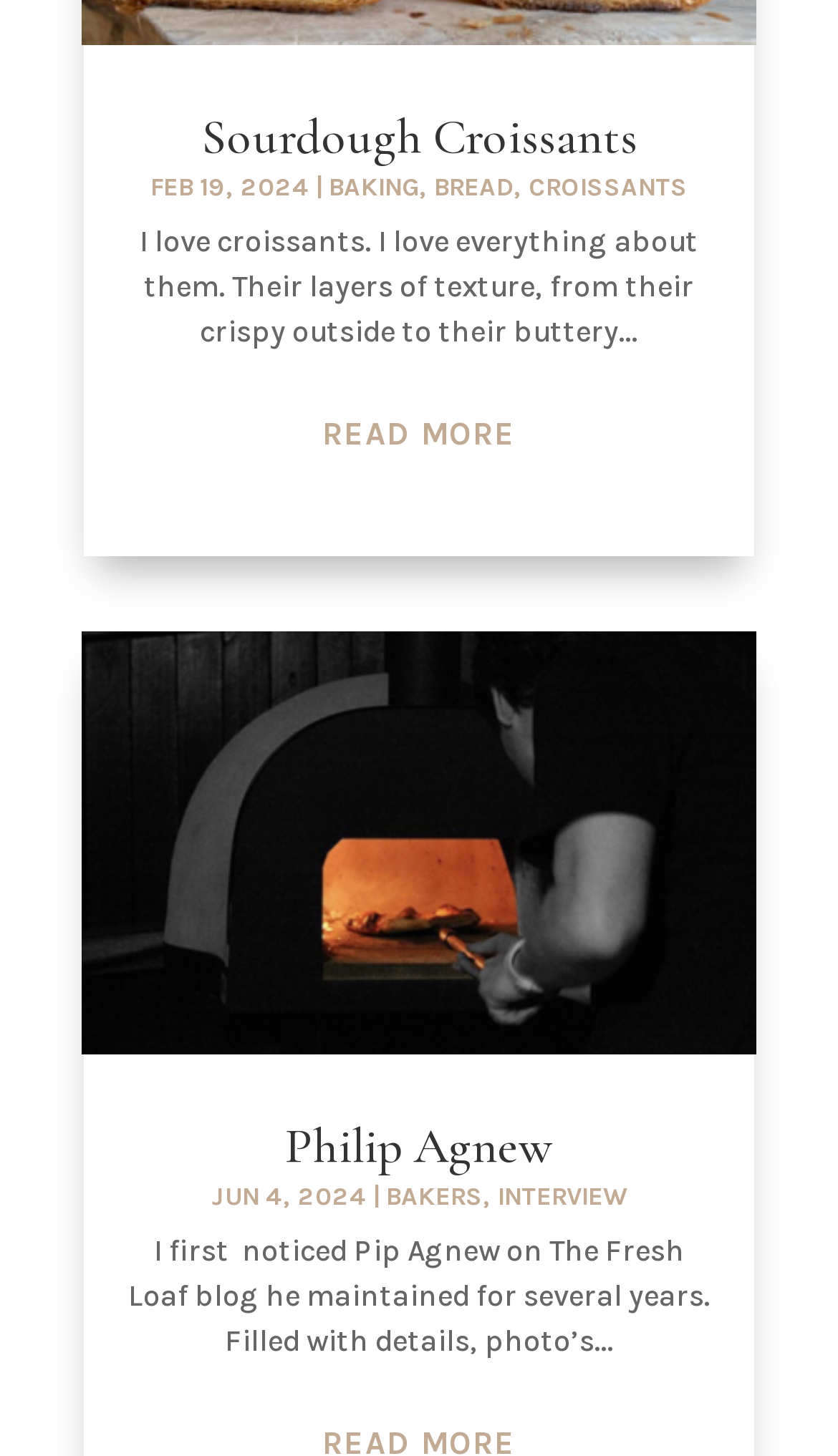What is the date mentioned above the 'BAKING' link?
By examining the image, provide a one-word or phrase answer.

FEB 19, 2024